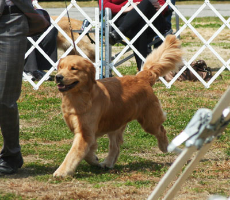Illustrate the image with a detailed and descriptive caption.

The image showcases a cheerful golden retriever, mid-stride, showcasing its agility and playful spirit in a training or competition setting. The dog is adorned with a shiny, golden coat that glistens in the light, emphasizing its healthy appearance. In the background, various people can be seen, hinting at the presence of an audience or other participants in the event. The distinct fencing setup suggests a formal dog show or agility test, where breeds are showcased, and handlers demonstrate their skills. This moment captures the essence of companionship and the lively atmosphere of dog events, reflecting the bond between humans and their furry friends.